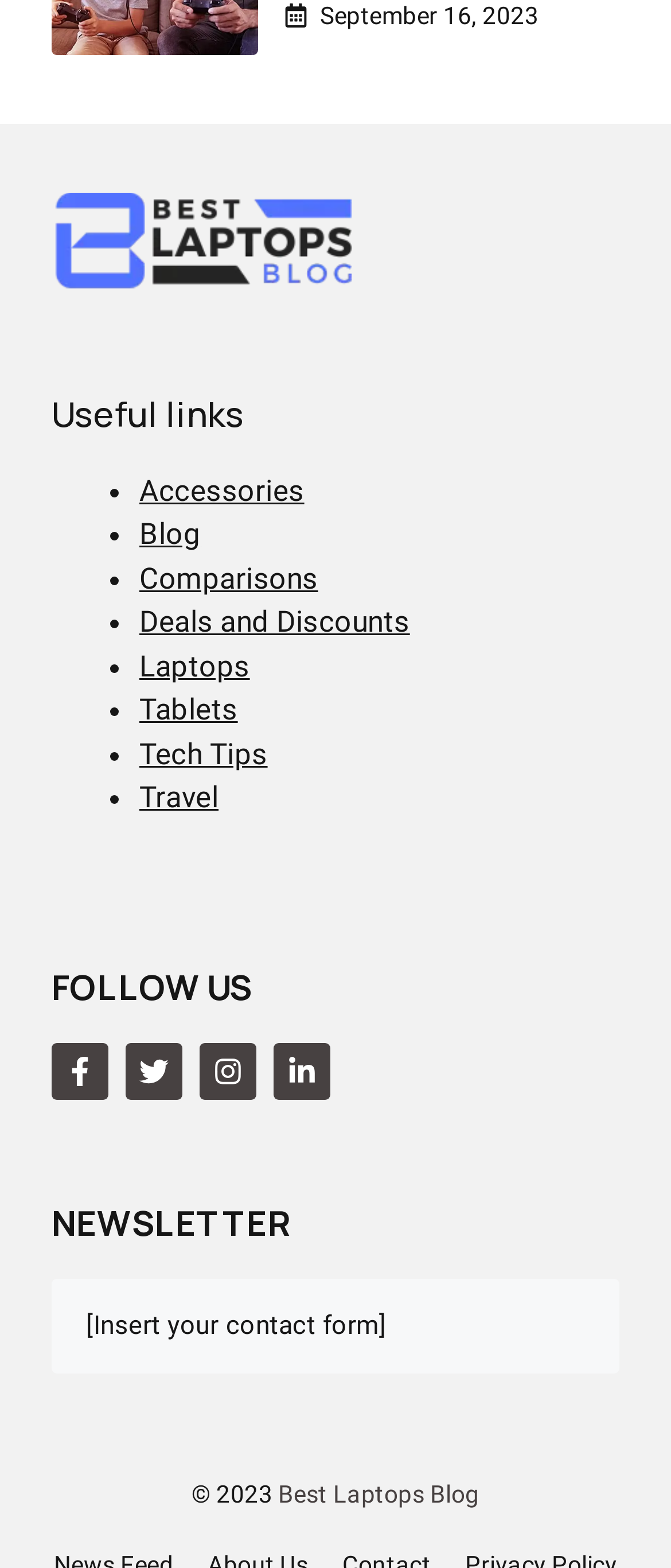Please provide a brief answer to the following inquiry using a single word or phrase:
What is the name of the website?

Best Laptops Blog